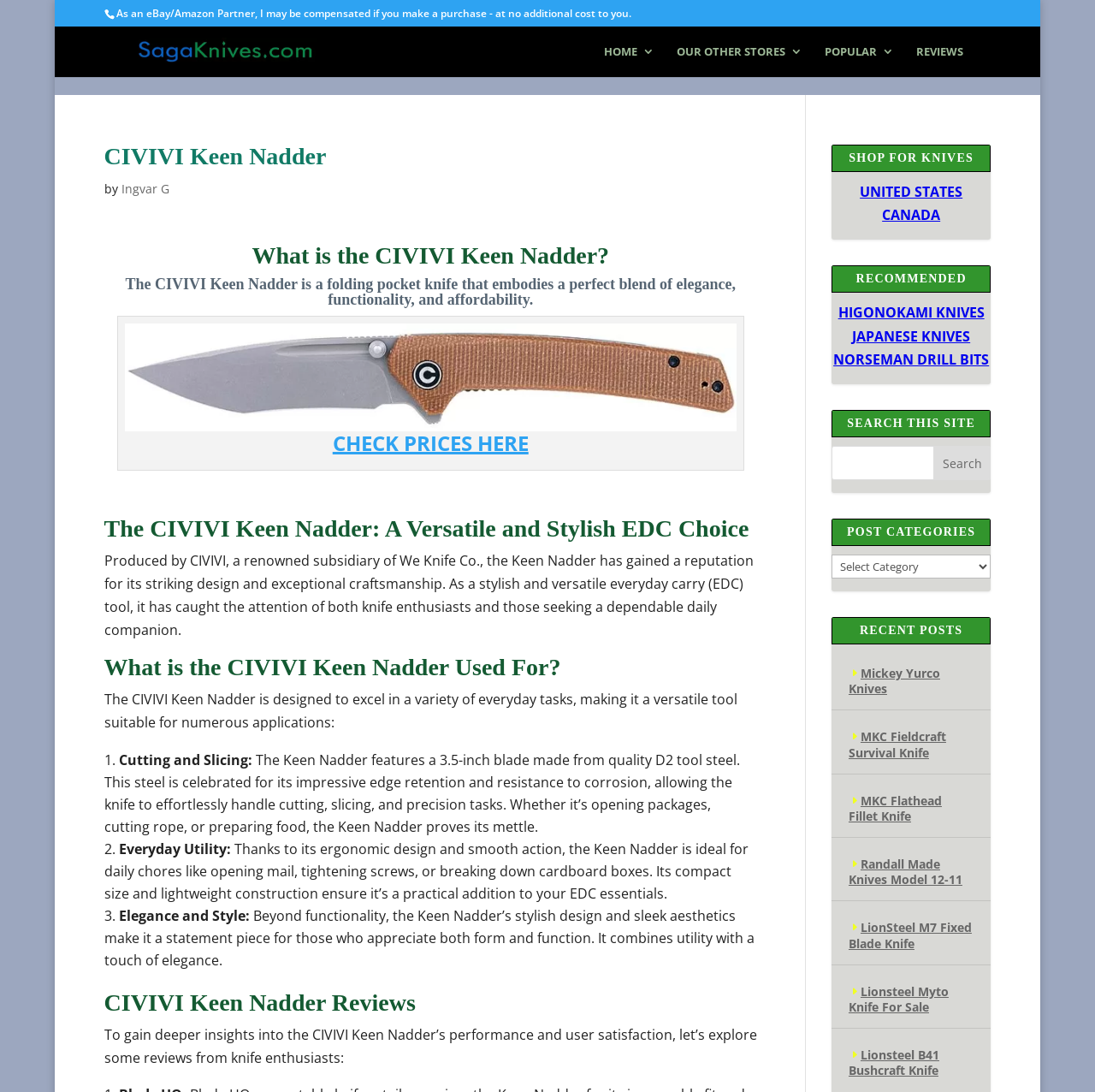Please give a one-word or short phrase response to the following question: 
What is the material of the blade?

D2 tool steel